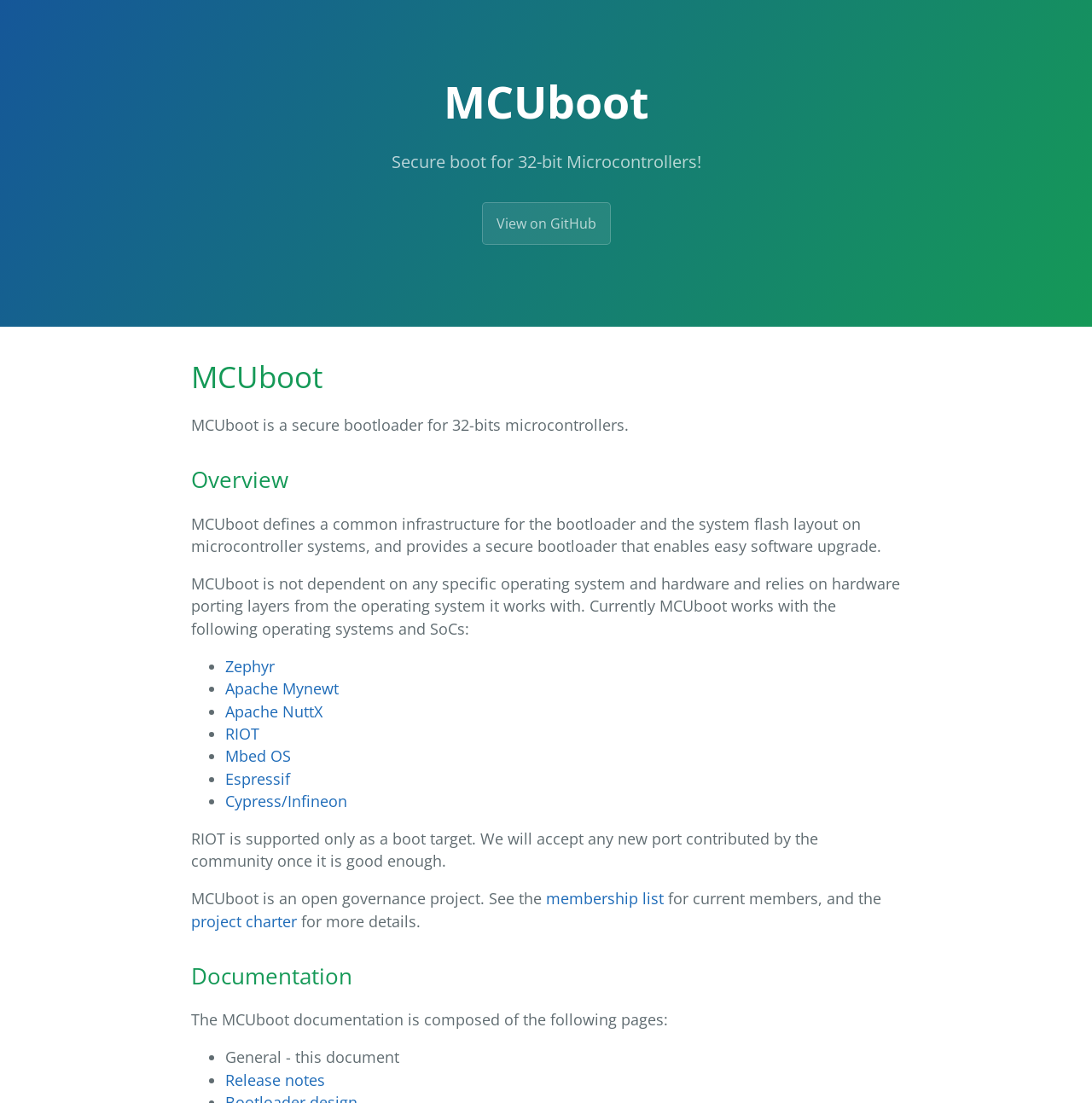Identify the bounding box coordinates of the clickable section necessary to follow the following instruction: "View the project charter". The coordinates should be presented as four float numbers from 0 to 1, i.e., [left, top, right, bottom].

[0.175, 0.826, 0.272, 0.844]